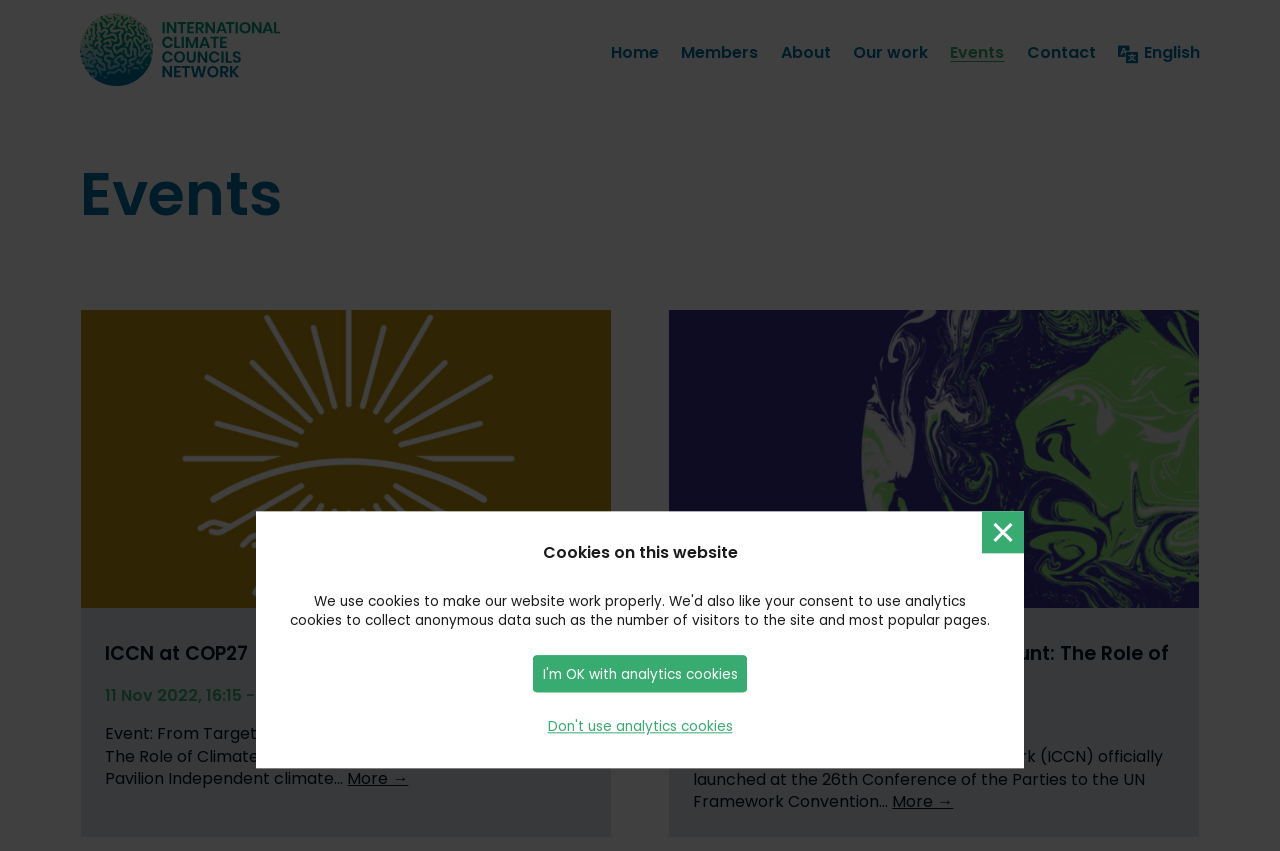Could you indicate the bounding box coordinates of the region to click in order to complete this instruction: "Skip to content".

[0.473, 0.039, 0.483, 0.063]